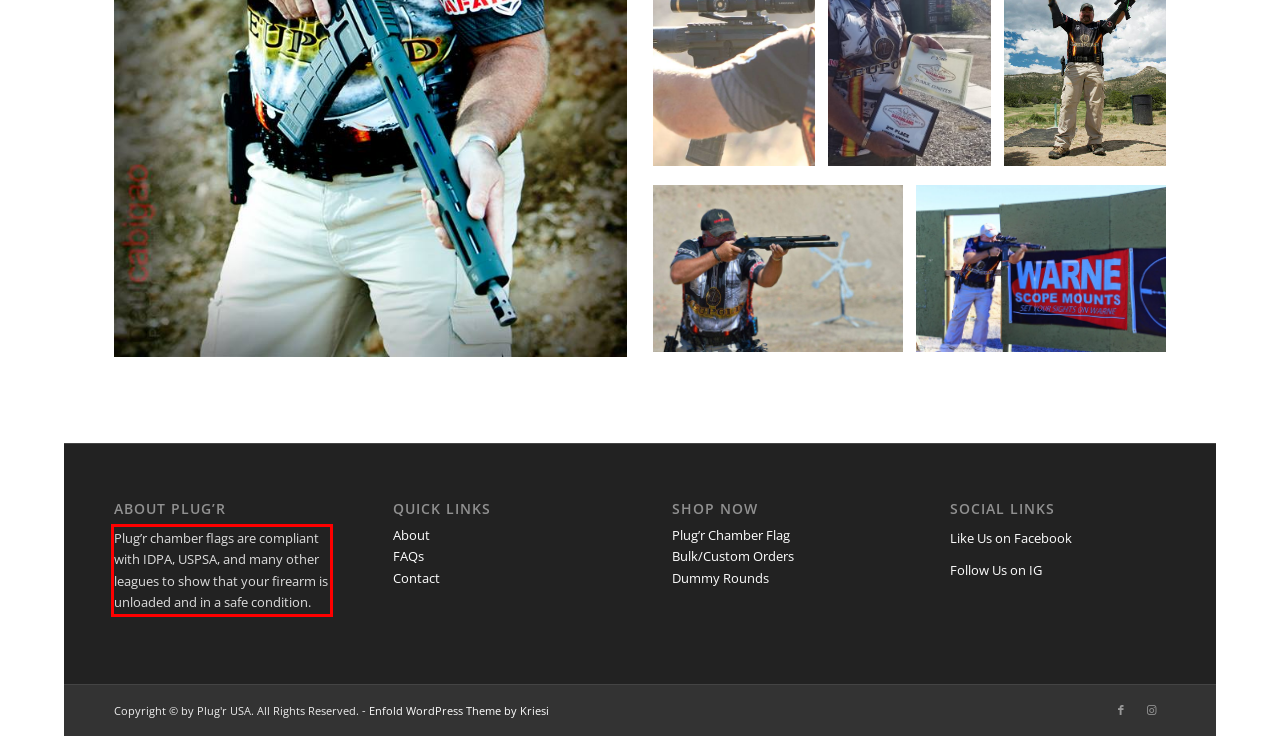Within the screenshot of the webpage, locate the red bounding box and use OCR to identify and provide the text content inside it.

Plug’r chamber flags are compliant with IDPA, USPSA, and many other leagues to show that your firearm is unloaded and in a safe condition.